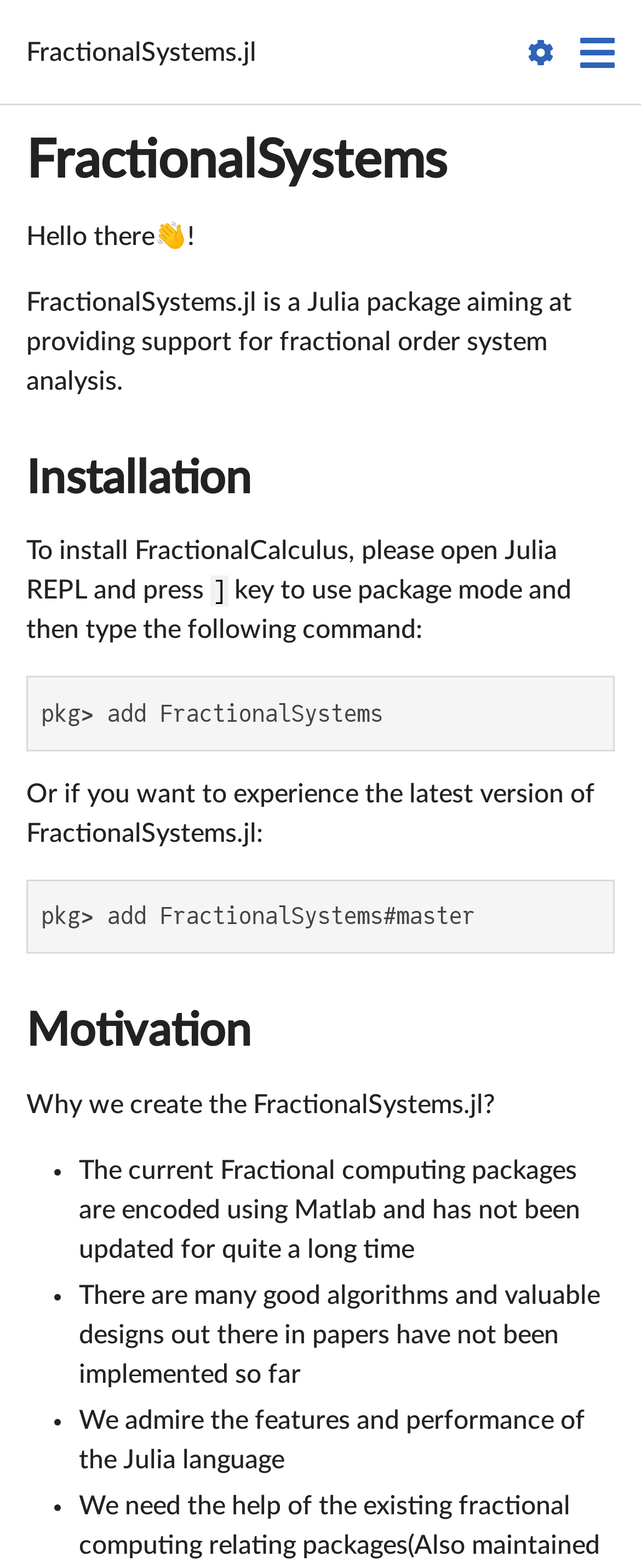What is the advantage of using Julia language?
Please answer the question with a single word or phrase, referencing the image.

Admire its features